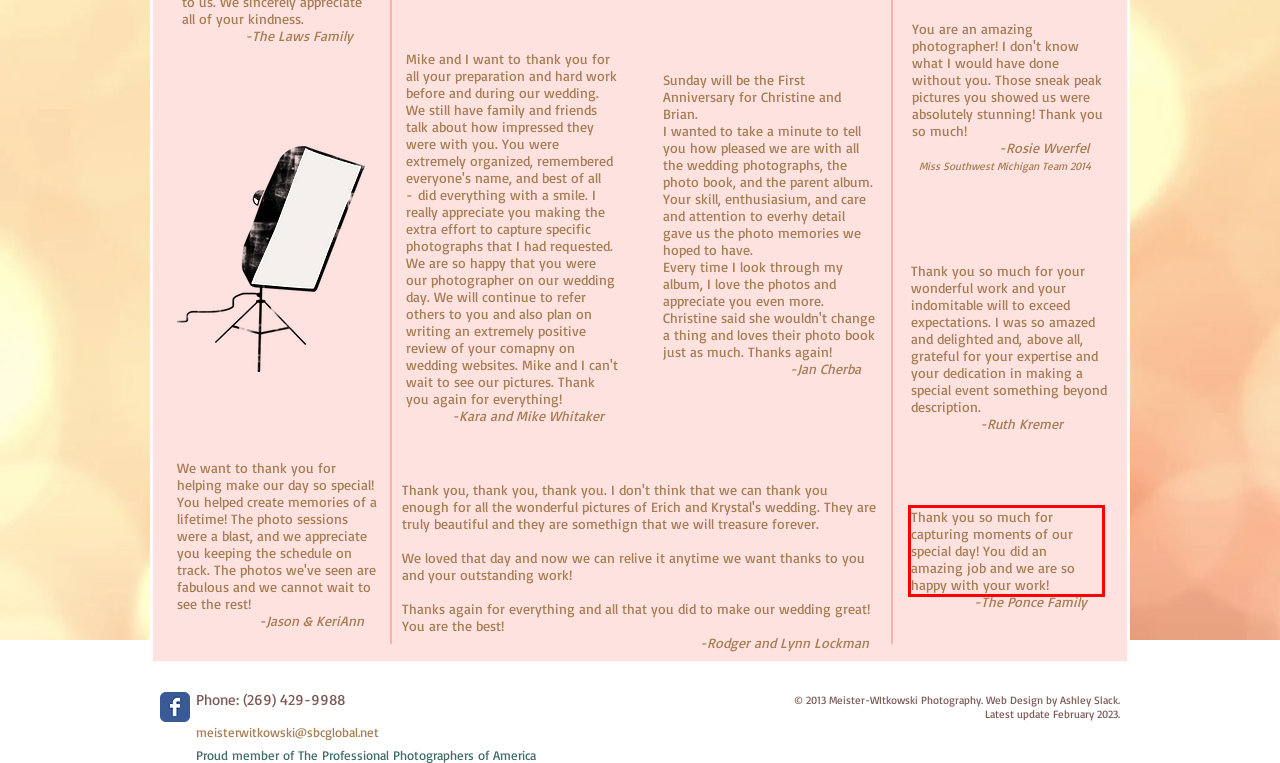Please extract the text content from the UI element enclosed by the red rectangle in the screenshot.

Thank you so much for capturing moments of our special day! You did an amazing job and we are so happy with your work!